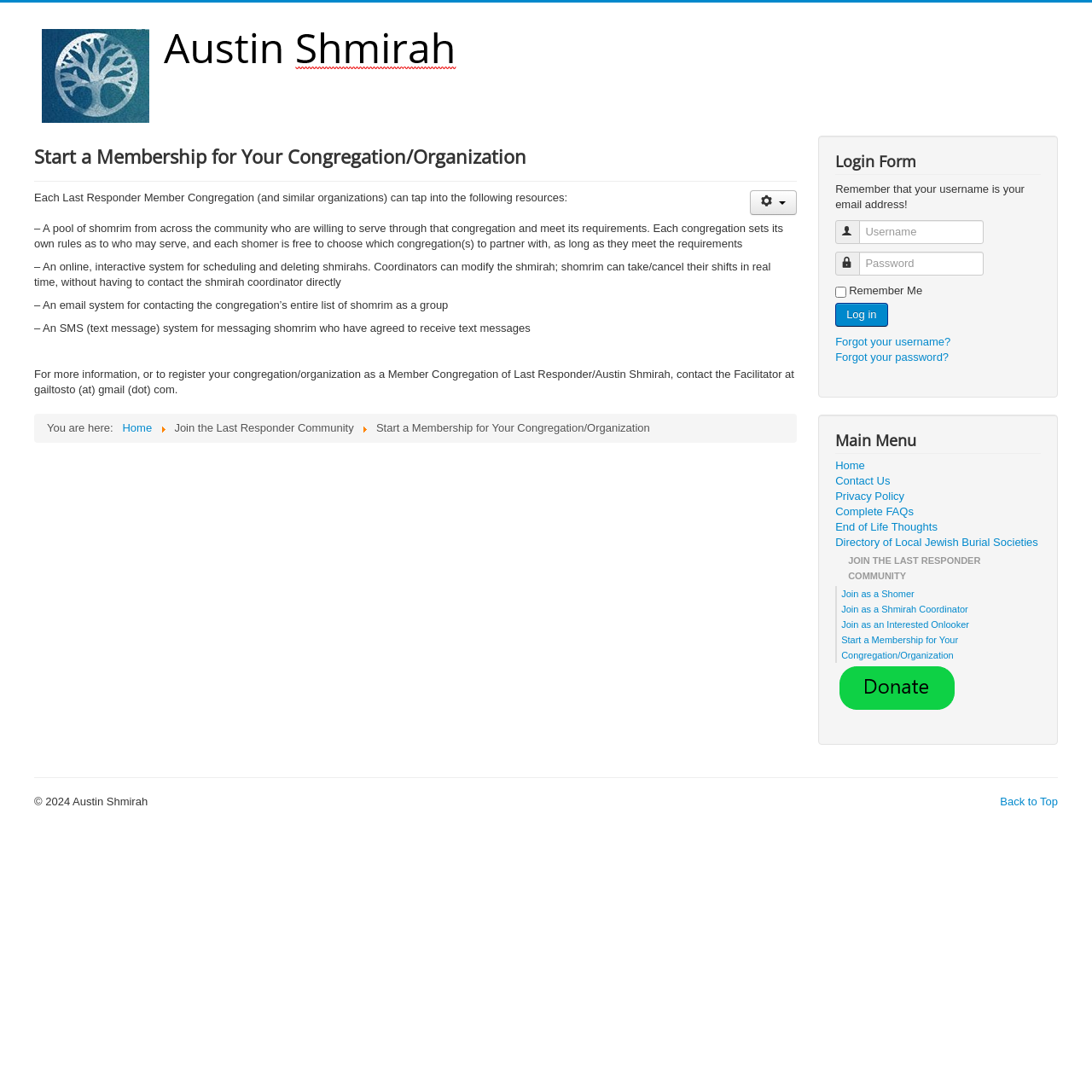Provide the bounding box coordinates of the area you need to click to execute the following instruction: "Click the 'Start a Membership for Your Congregation/Organization' link".

[0.031, 0.018, 0.433, 0.116]